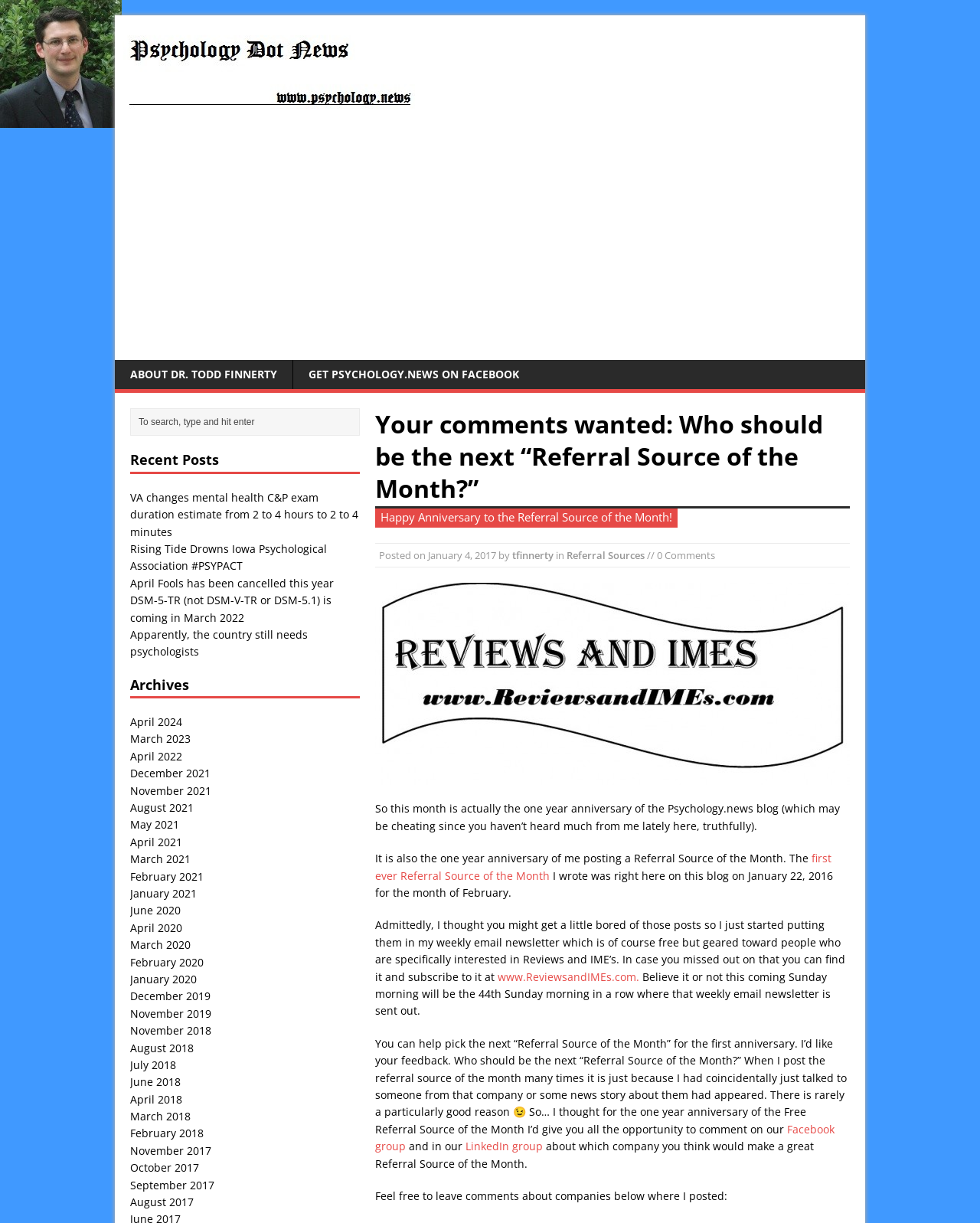Using the element description provided, determine the bounding box coordinates in the format (top-left x, top-left y, bottom-right x, bottom-right y). Ensure that all values are floating point numbers between 0 and 1. Element description: Sunday

None